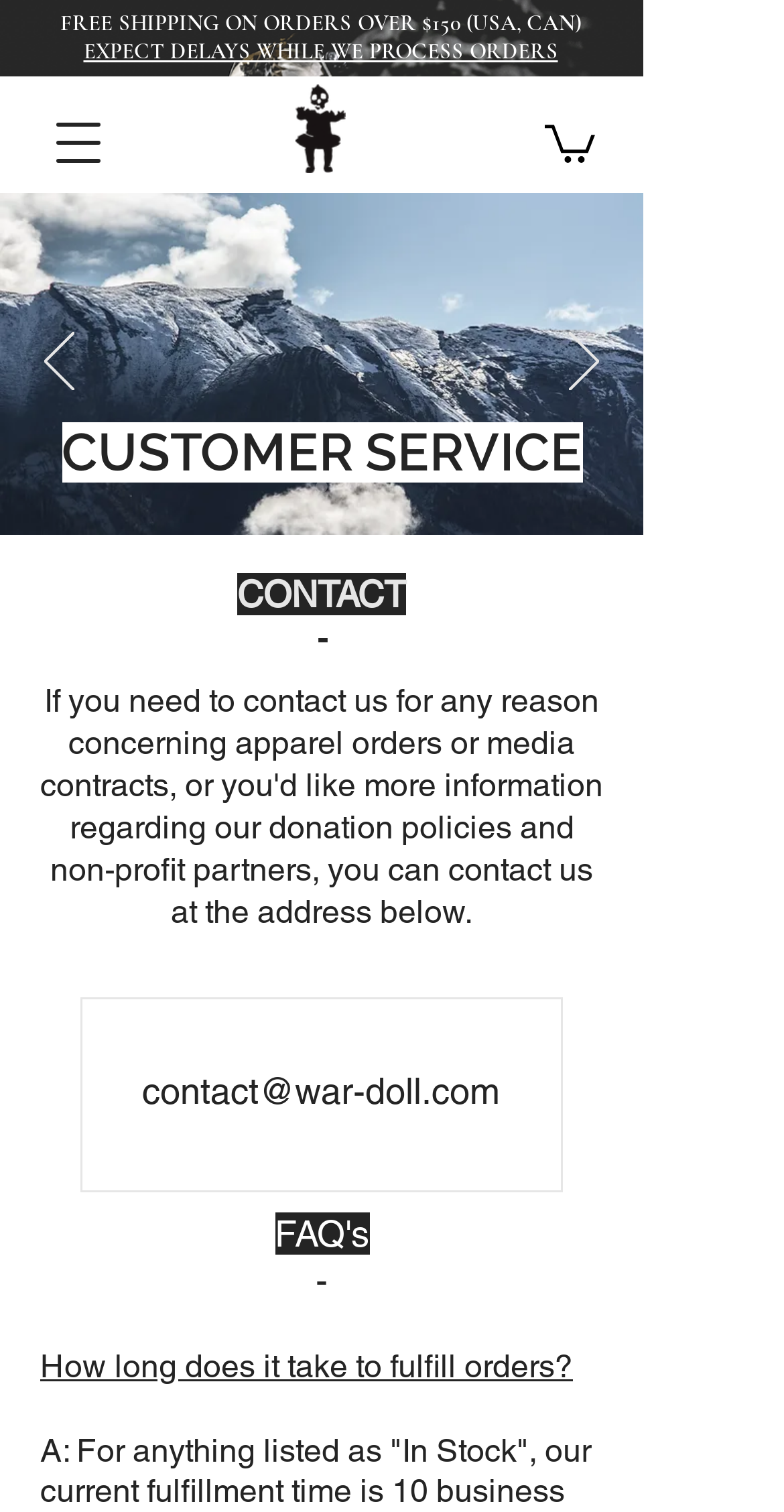What is the topic of the static text at the bottom of the page?
Using the image as a reference, give a one-word or short phrase answer.

Order fulfillment